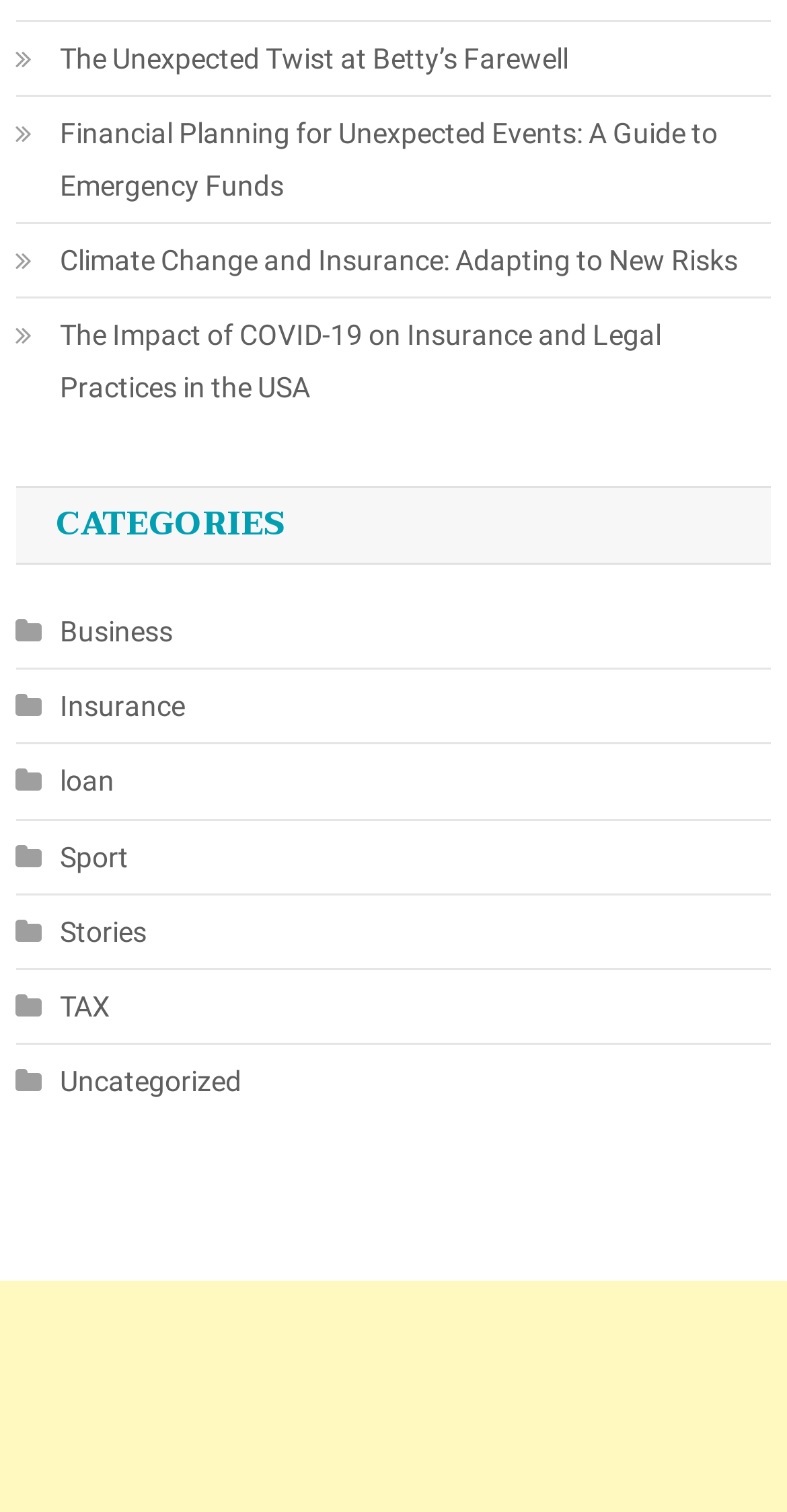Can you find the bounding box coordinates of the area I should click to execute the following instruction: "Discover the Impact of COVID-19 on Insurance and Legal Practices in the USA"?

[0.02, 0.205, 0.98, 0.274]